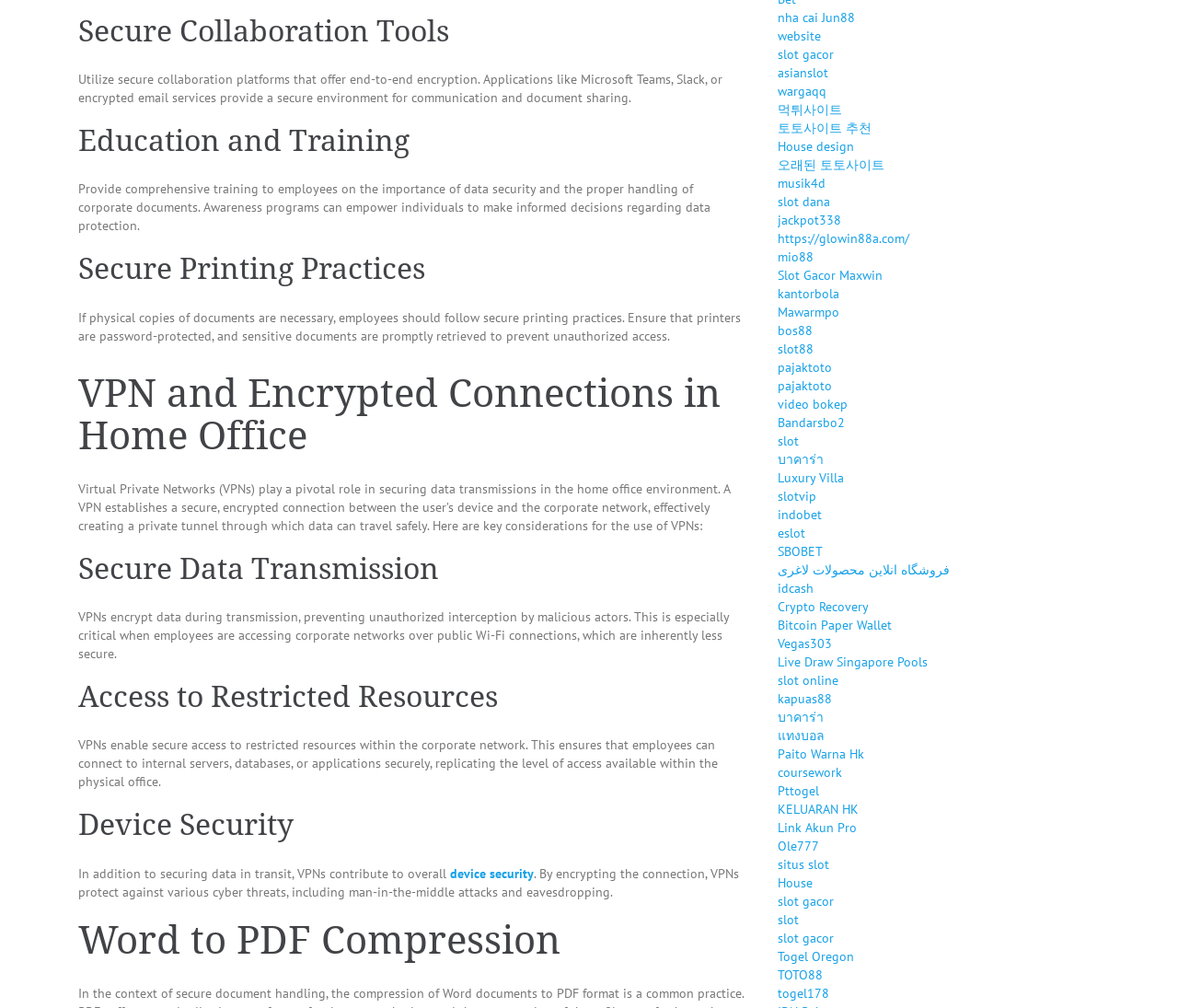Respond to the question below with a single word or phrase:
What is the importance of secure printing practices?

Prevent unauthorized access